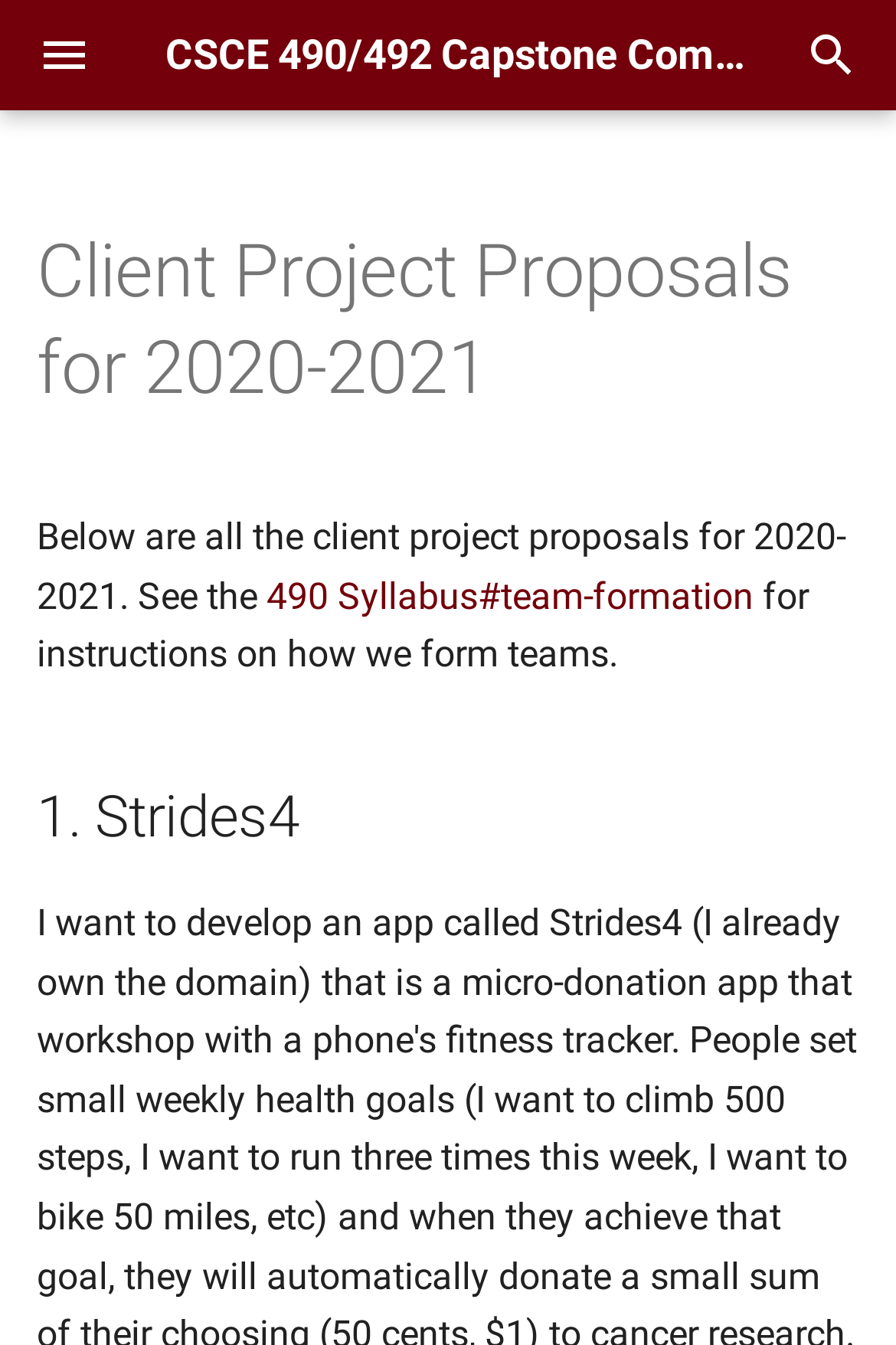Please indicate the bounding box coordinates of the element's region to be clicked to achieve the instruction: "Go back to the top of the page". Provide the coordinates as four float numbers between 0 and 1, i.e., [left, top, right, bottom].

[0.333, 0.116, 0.667, 0.185]